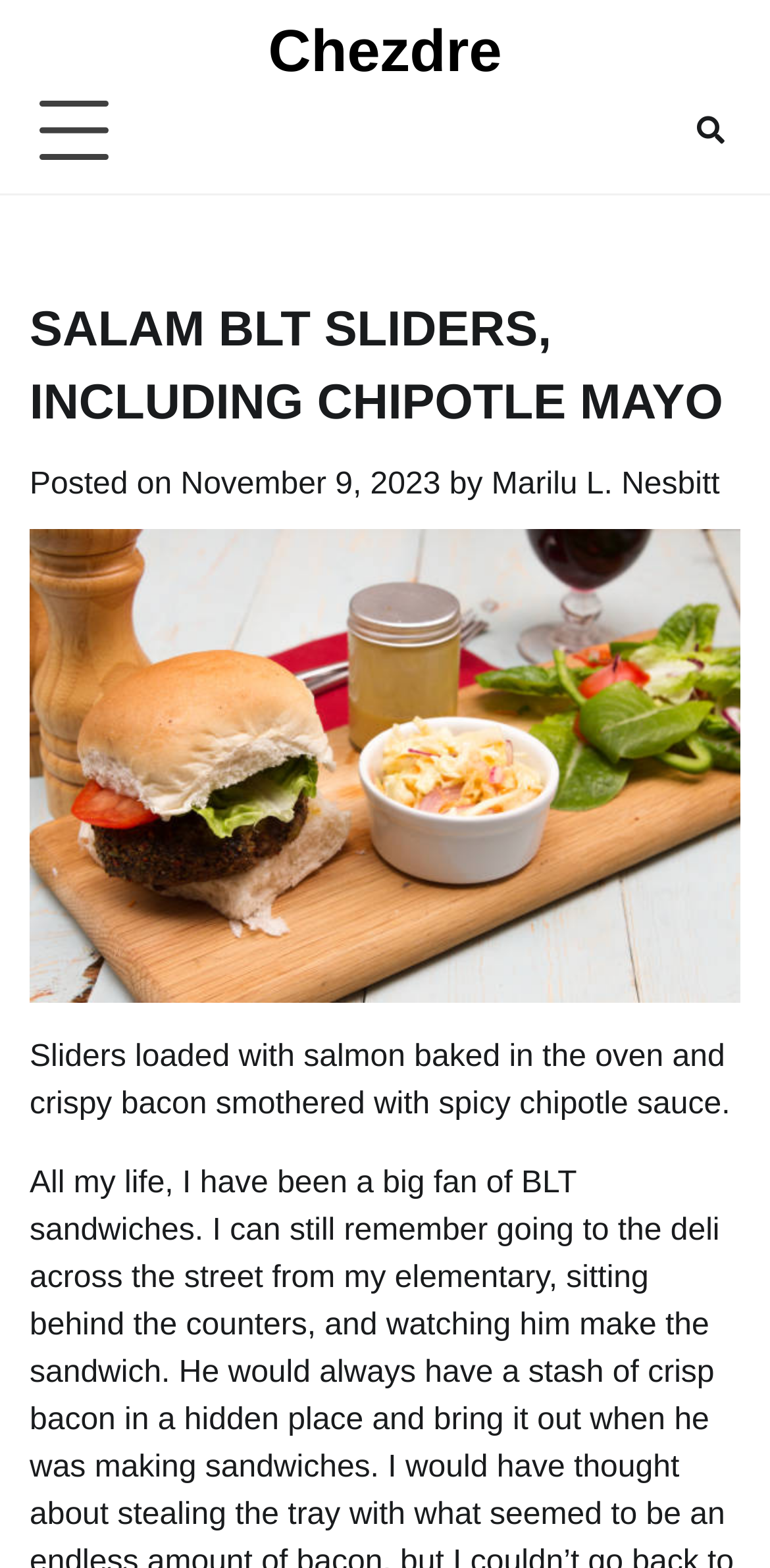Find the bounding box coordinates for the HTML element described in this sentence: "title="Search"". Provide the coordinates as four float numbers between 0 and 1, in the format [left, top, right, bottom].

[0.885, 0.064, 0.962, 0.101]